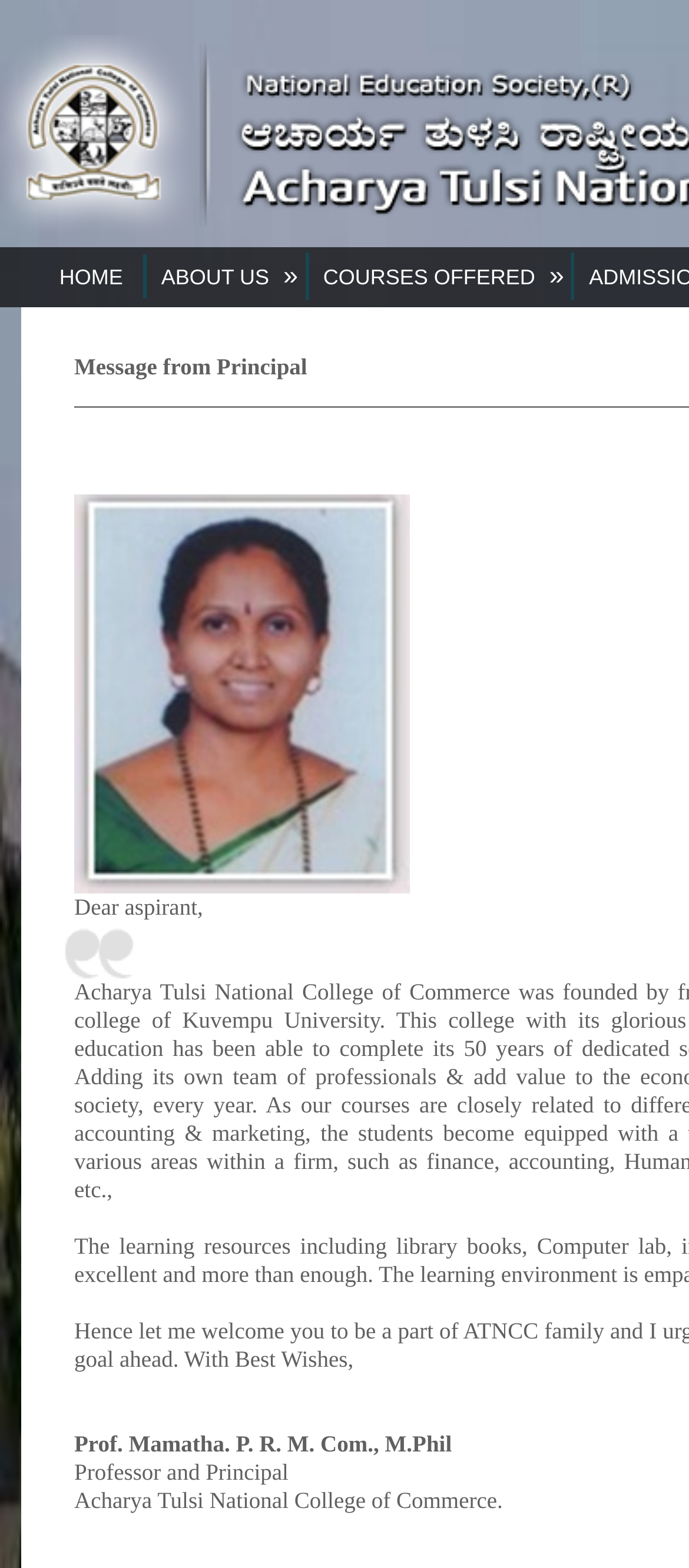What are the three main navigation options?
Please provide a full and detailed response to the question.

I found the three main navigation options by analyzing the gridcell elements on the webpage, specifically the elements with the text 'HOME', 'ABOUT US »', and 'COURSES OFFERED »' which are located in a row near the top of the page.